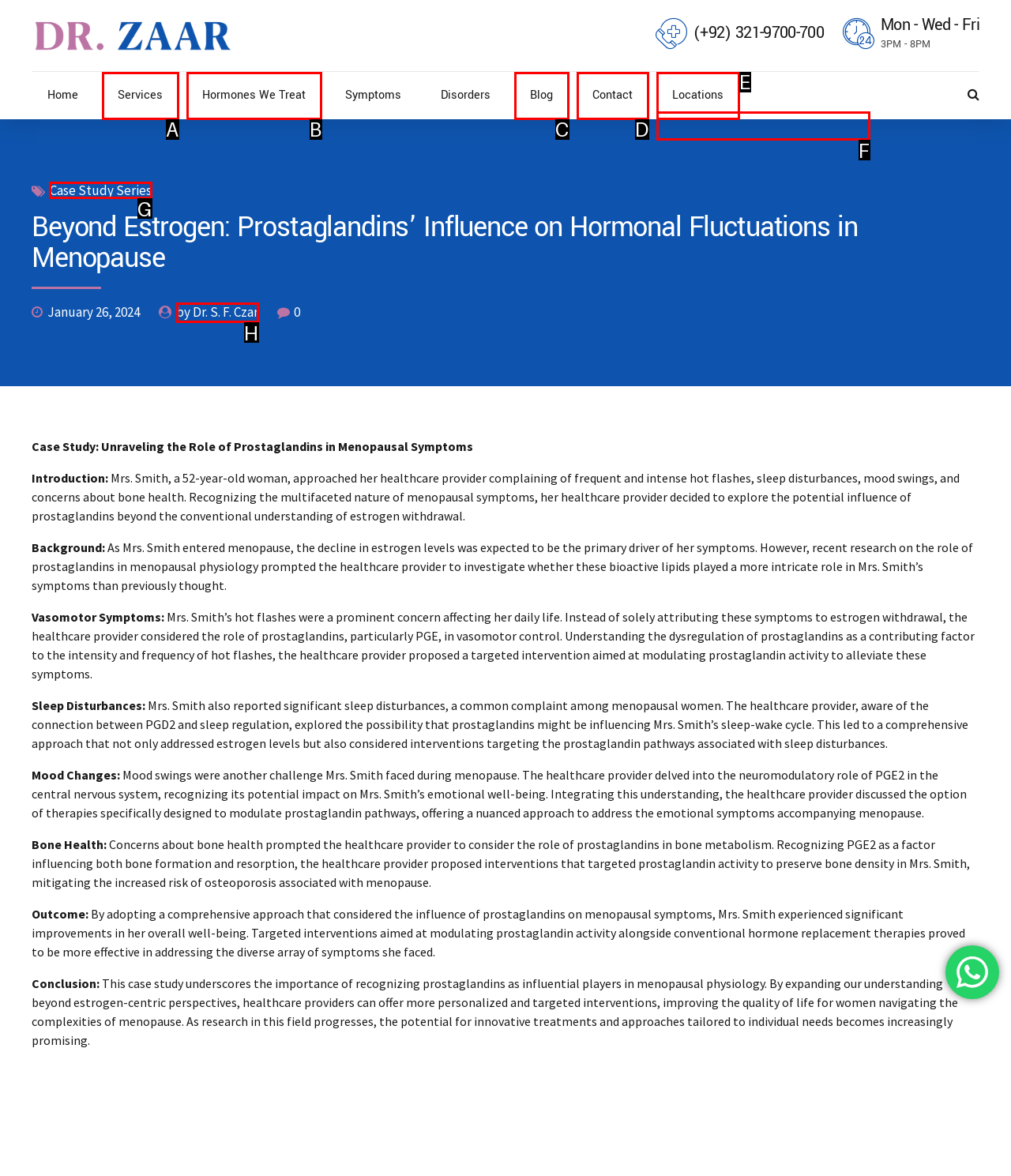Which UI element should be clicked to perform the following task: Read the 'Case Study Series' article? Answer with the corresponding letter from the choices.

G